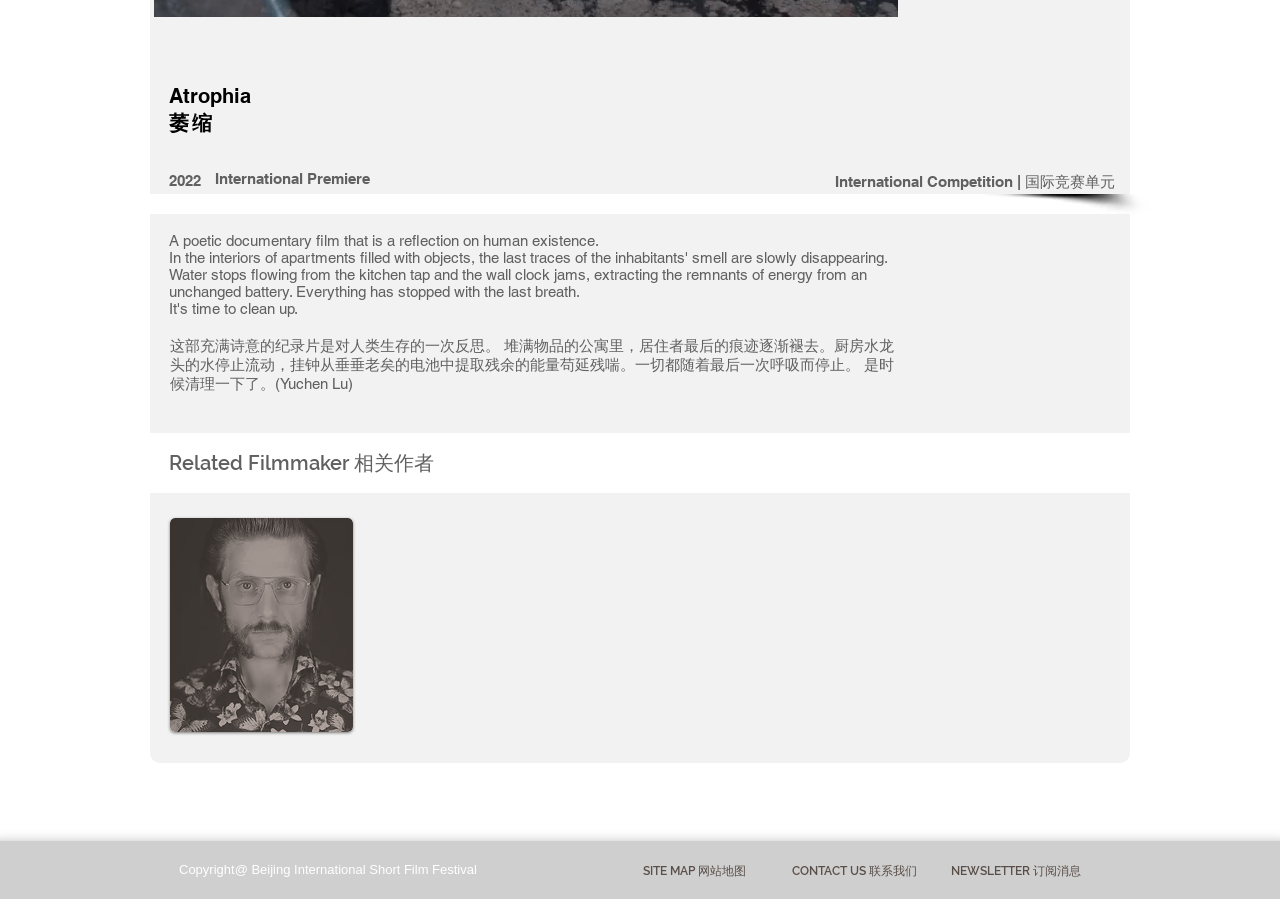Find the bounding box of the UI element described as: "SITE MAP 网站地图". The bounding box coordinates should be given as four float values between 0 and 1, i.e., [left, top, right, bottom].

[0.491, 0.953, 0.594, 0.984]